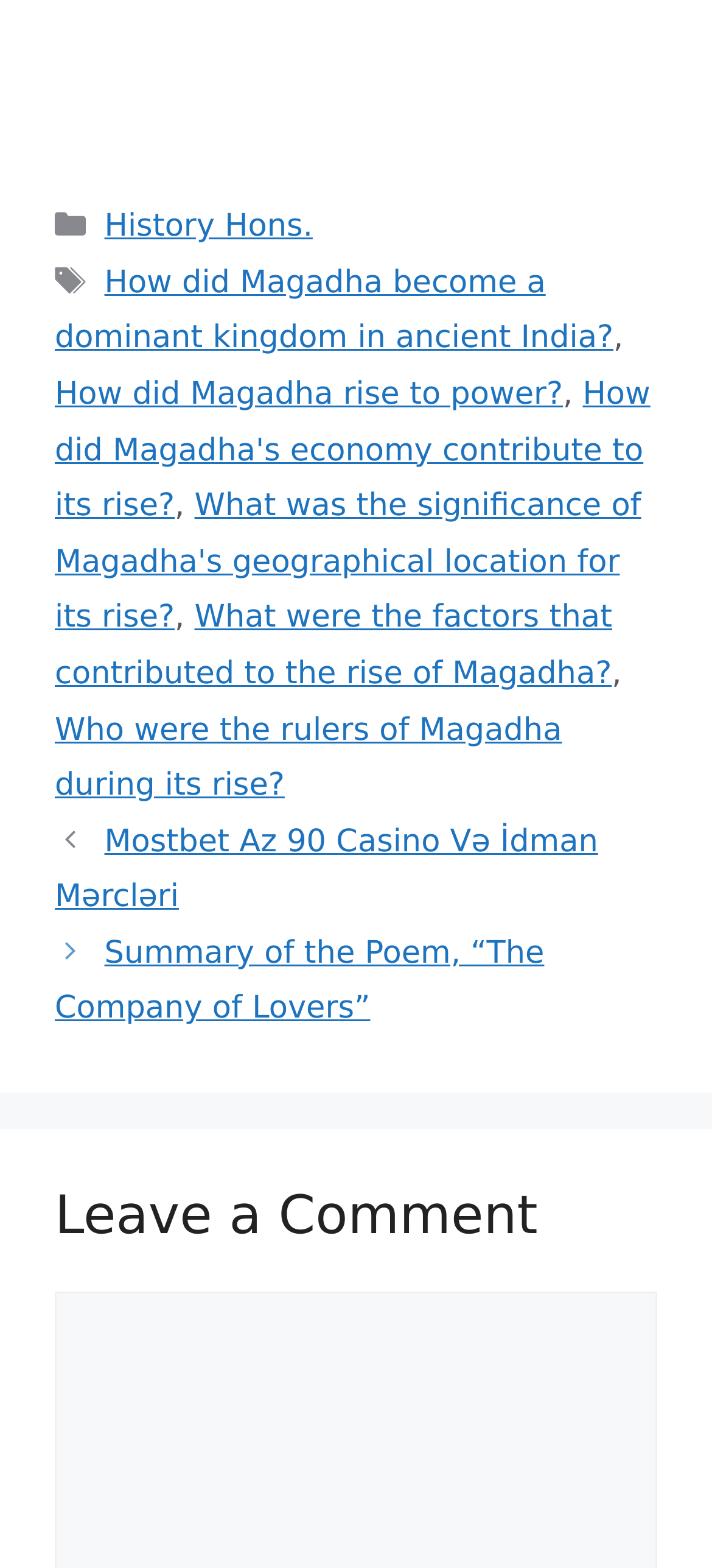What is the first link in the footer?
Look at the image and construct a detailed response to the question.

I looked at the footer section and found the first link, which is 'History Hons.'. This link is located at the top of the footer section.